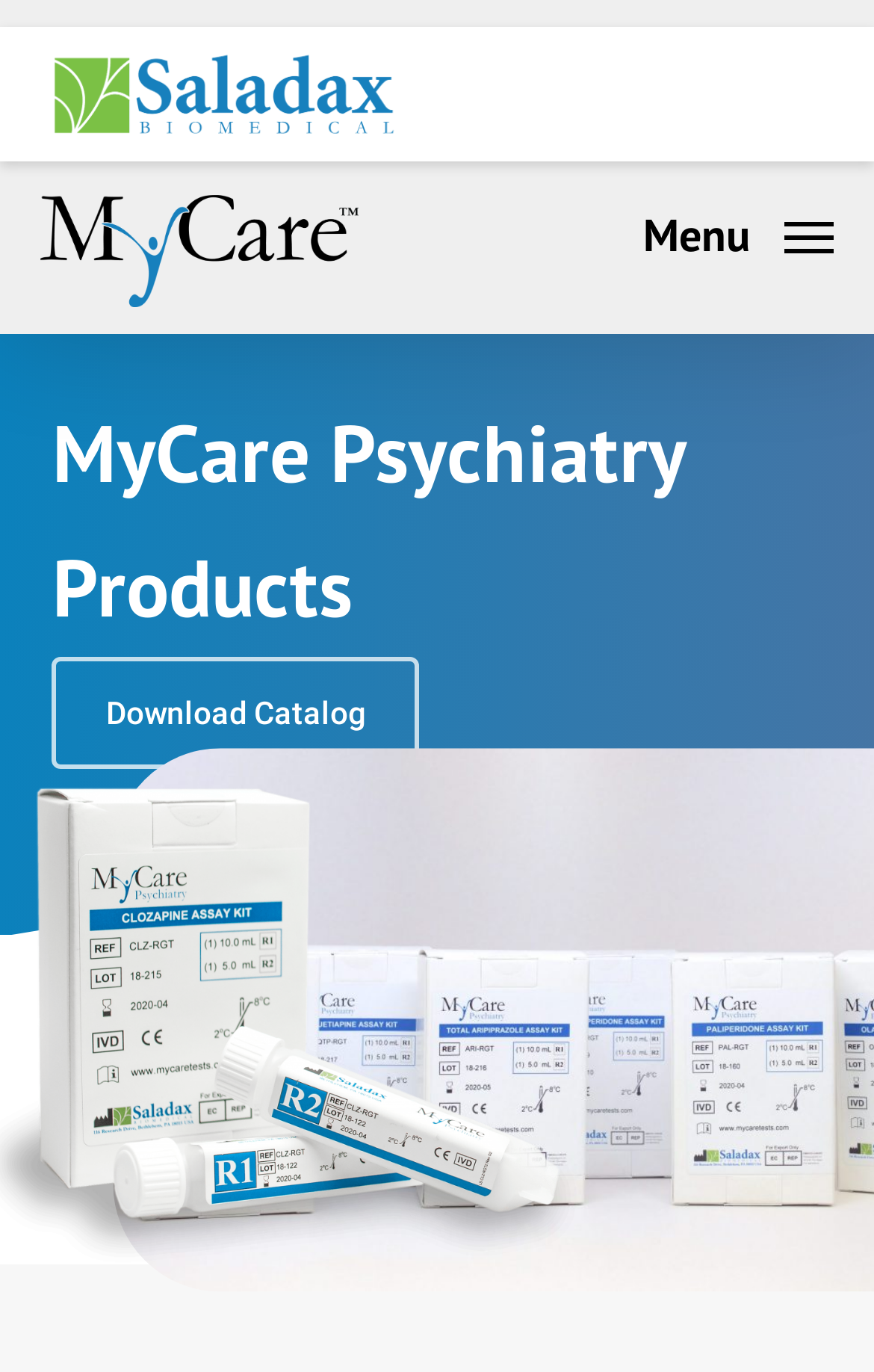Is there a navigation menu?
Using the details from the image, give an elaborate explanation to answer the question.

There are multiple buttons with the text 'Navigation Menu' and 'Menu', which suggests that there is a navigation menu on the webpage.